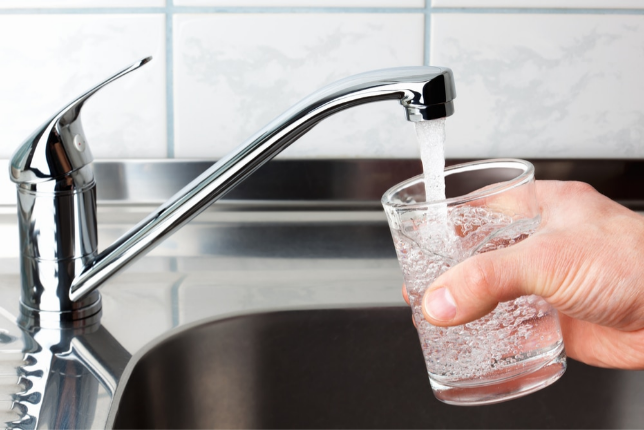Is the water sparkling?
Please answer the question with as much detail as possible using the screenshot.

The caption describes the water as 'sparkling and refreshing', implying that it has a lively and clear appearance.